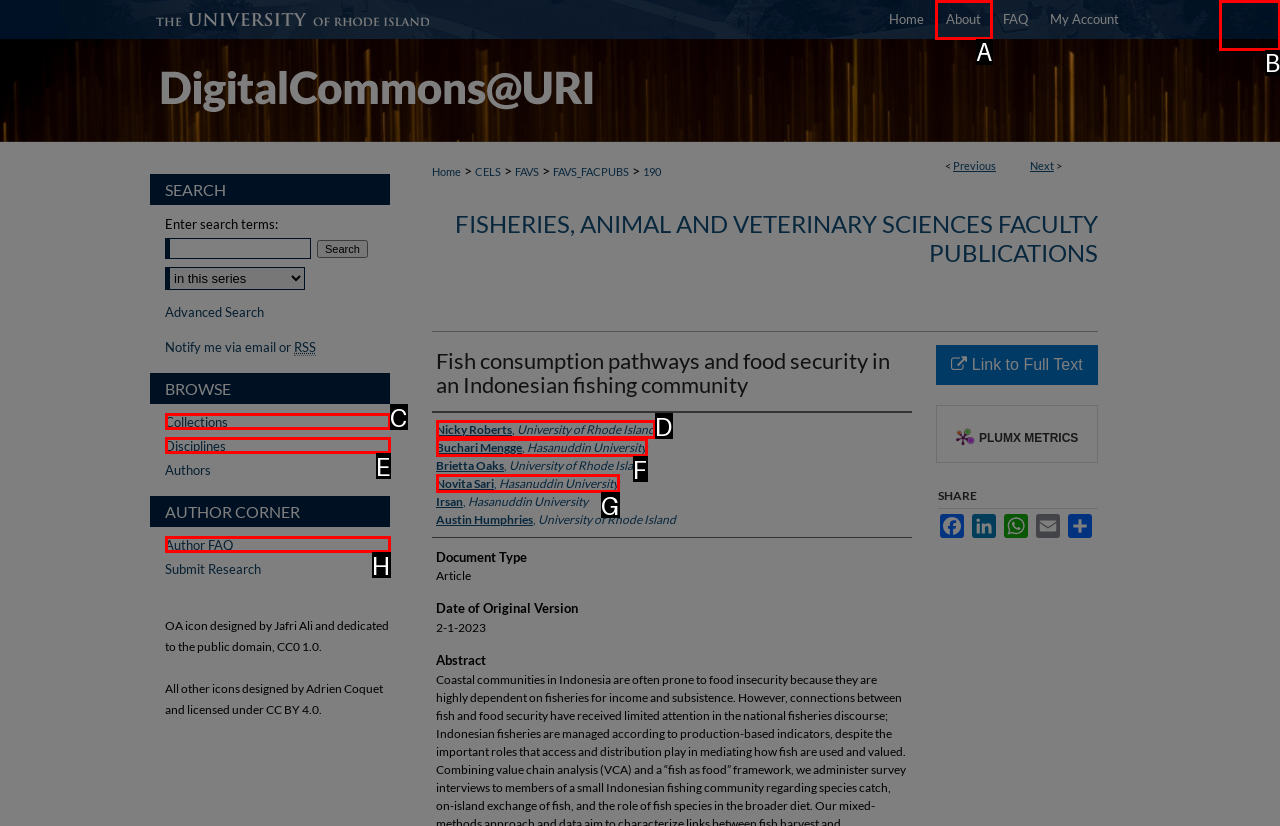Choose the letter that corresponds to the correct button to accomplish the task: Click on the 'Menu' link
Reply with the letter of the correct selection only.

B